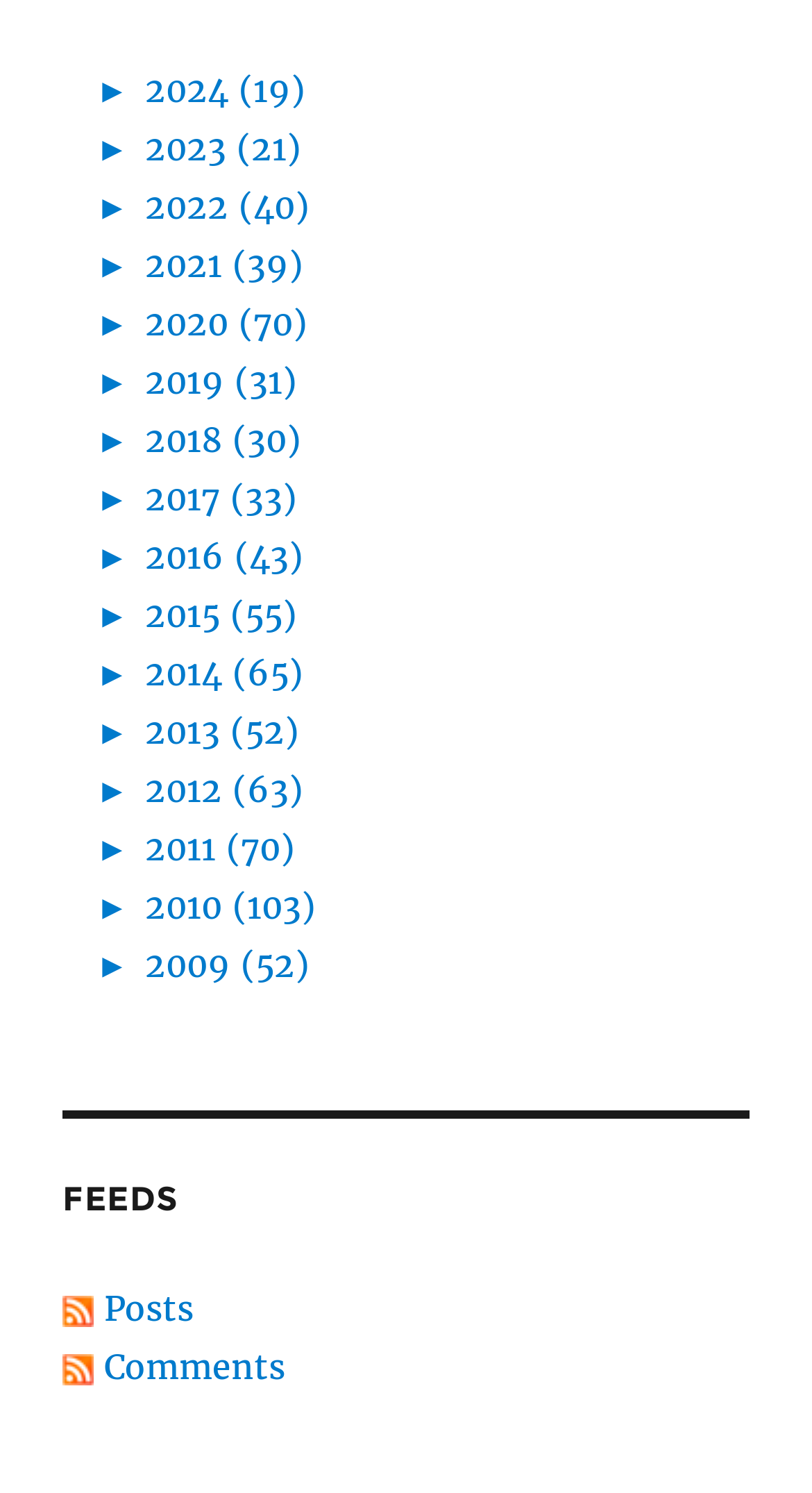Please answer the following question using a single word or phrase: 
What are the two options below the 'FEEDS' category?

Posts and Comments